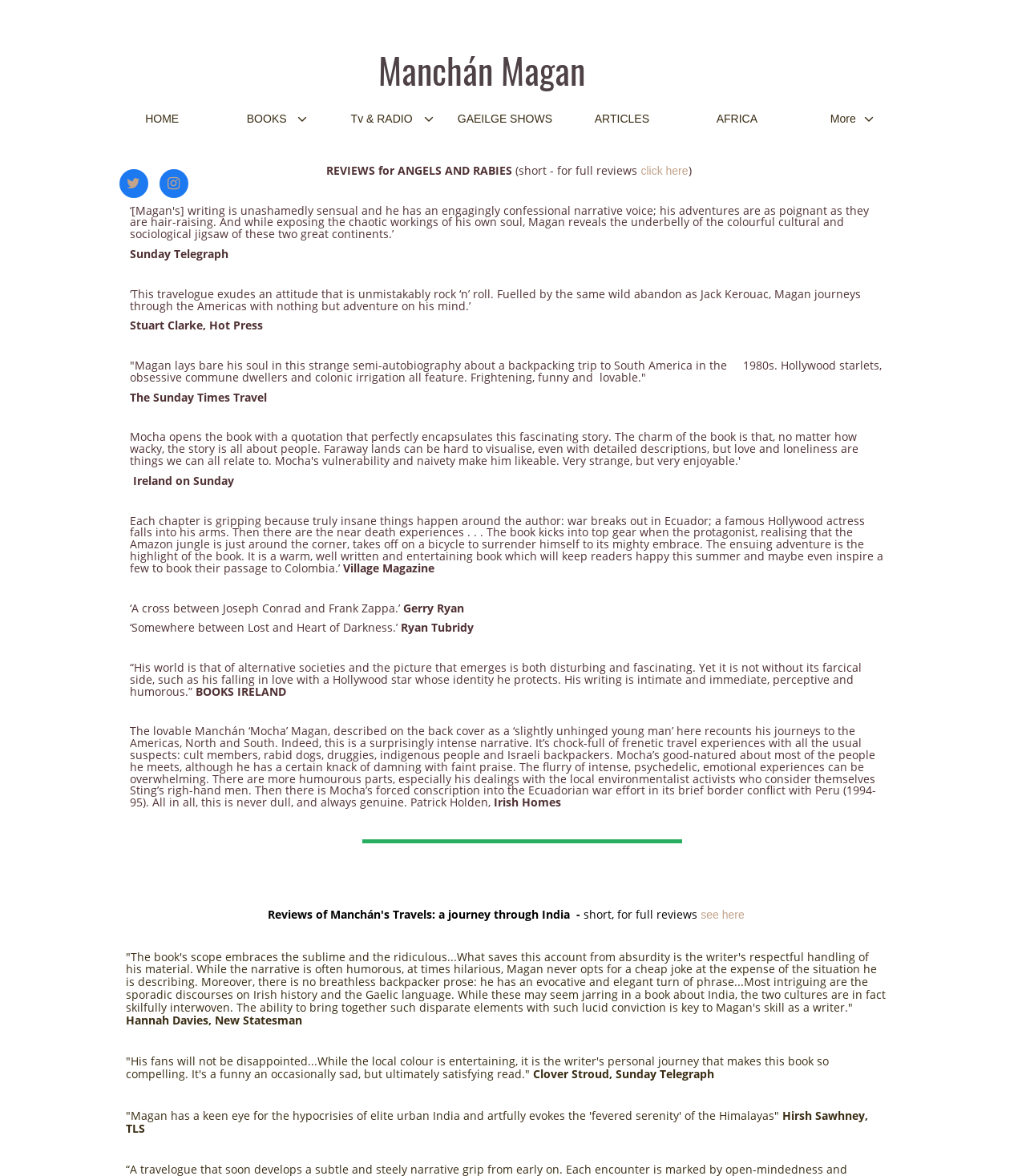What is the symbol next to the 'BOOKS' link?
Look at the image and respond with a one-word or short-phrase answer.

